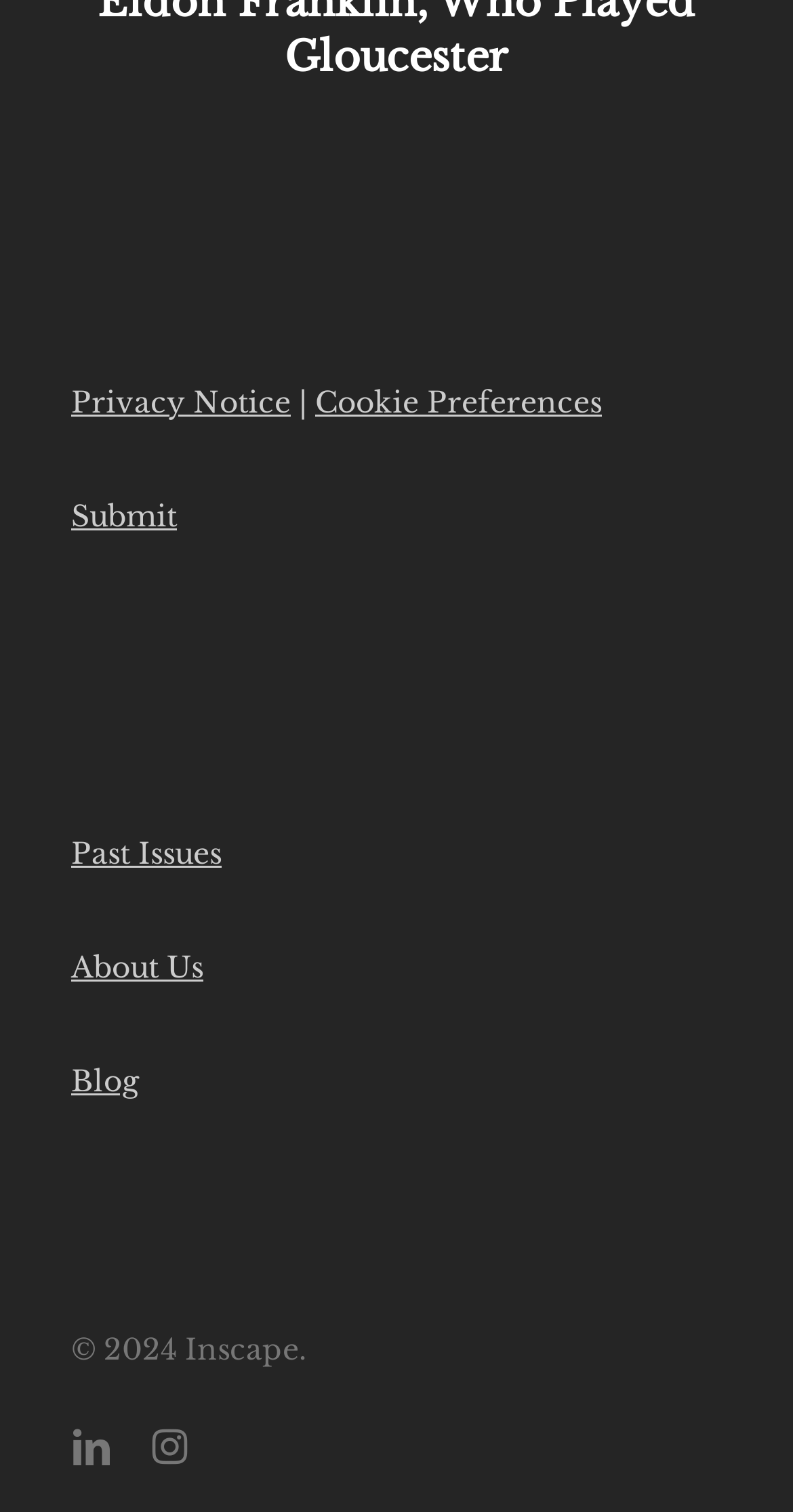Identify the bounding box coordinates of the area you need to click to perform the following instruction: "Visit the blog".

[0.09, 0.703, 0.174, 0.727]